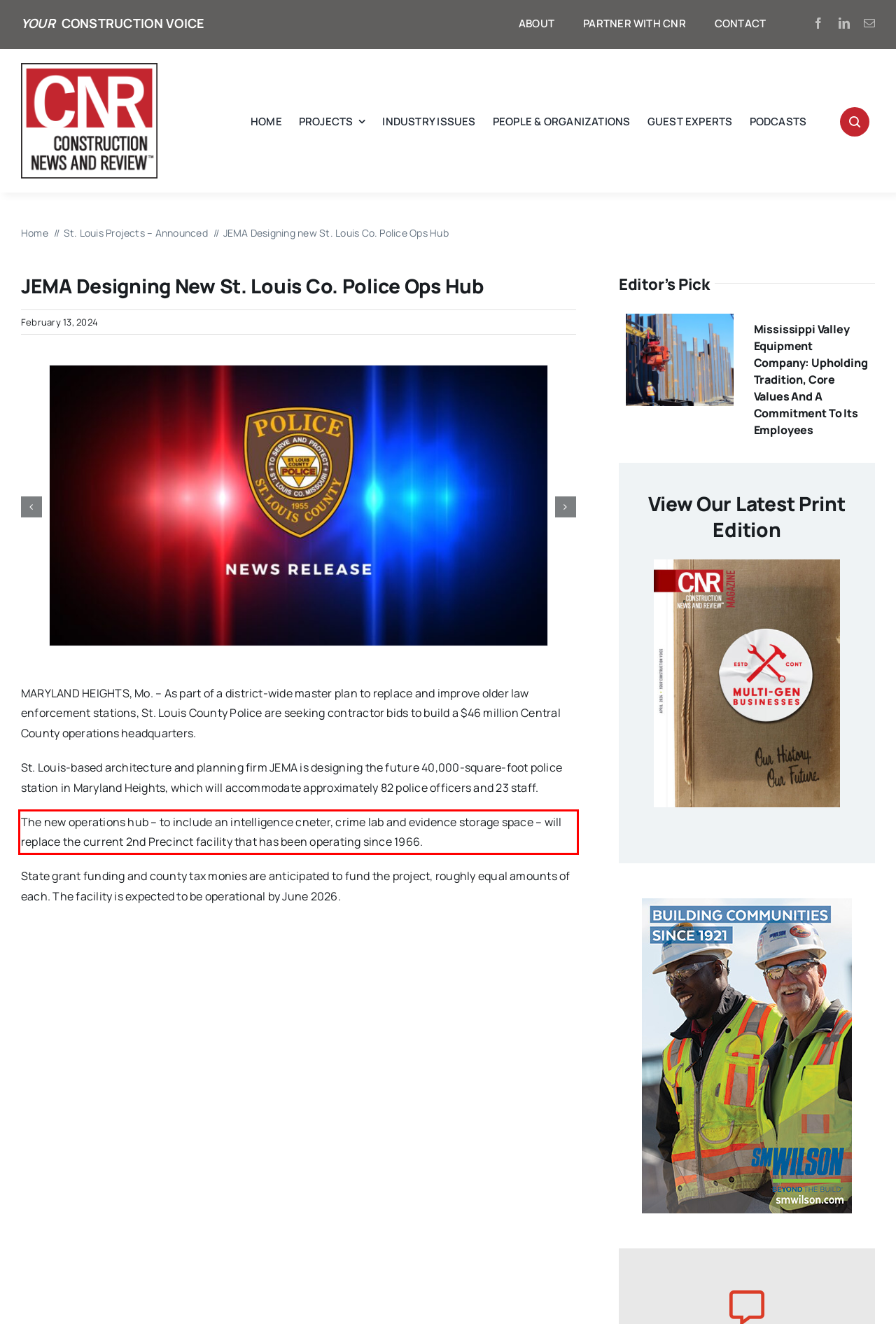Please analyze the screenshot of a webpage and extract the text content within the red bounding box using OCR.

The new operations hub – to include an intelligence cneter, crime lab and evidence storage space – will replace the current 2nd Precinct facility that has been operating since 1966.